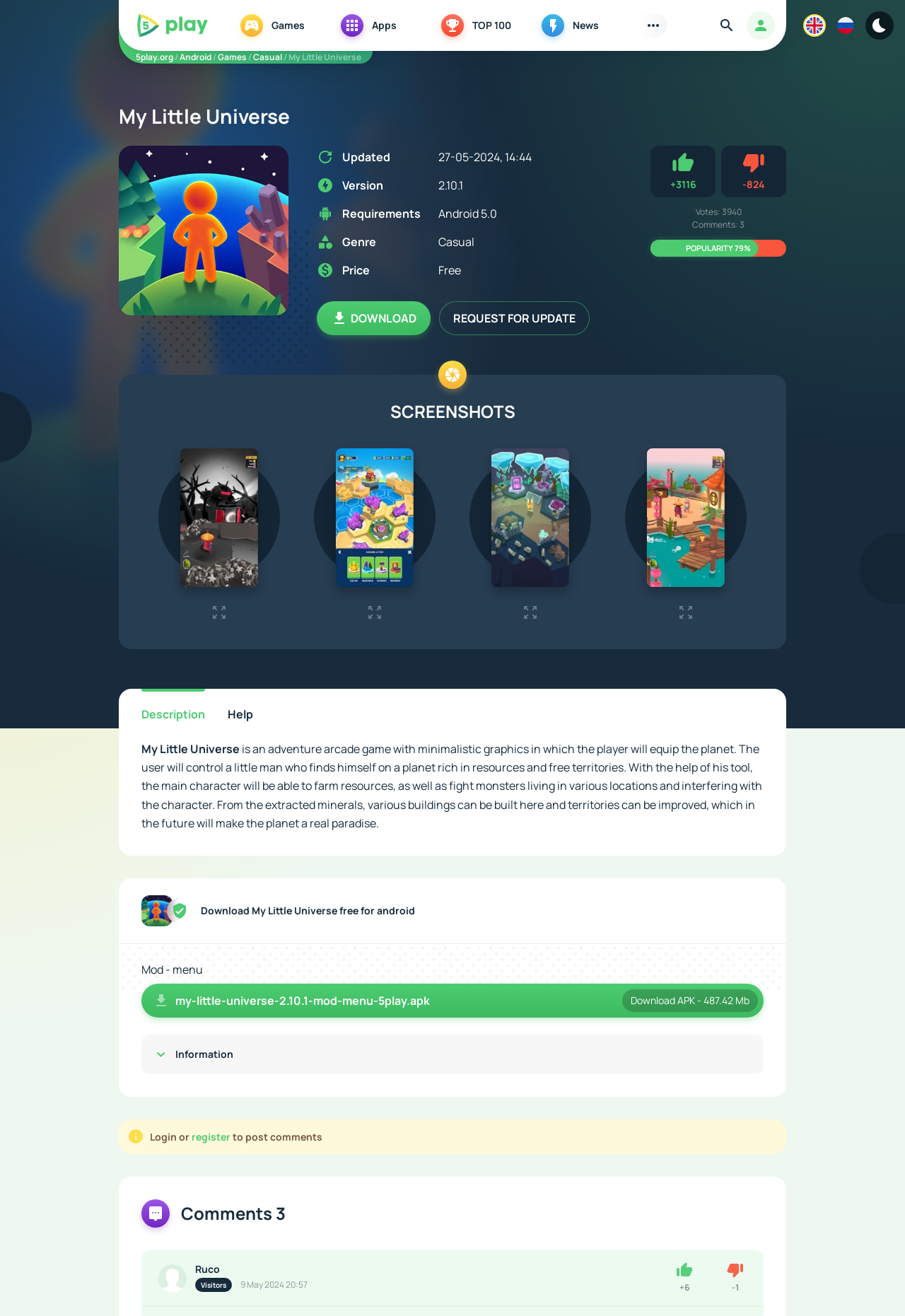Identify the bounding box coordinates for the element you need to click to achieve the following task: "Click on the 'Author instructions & Submission' heading". Provide the bounding box coordinates as four float numbers between 0 and 1, in the form [left, top, right, bottom].

None